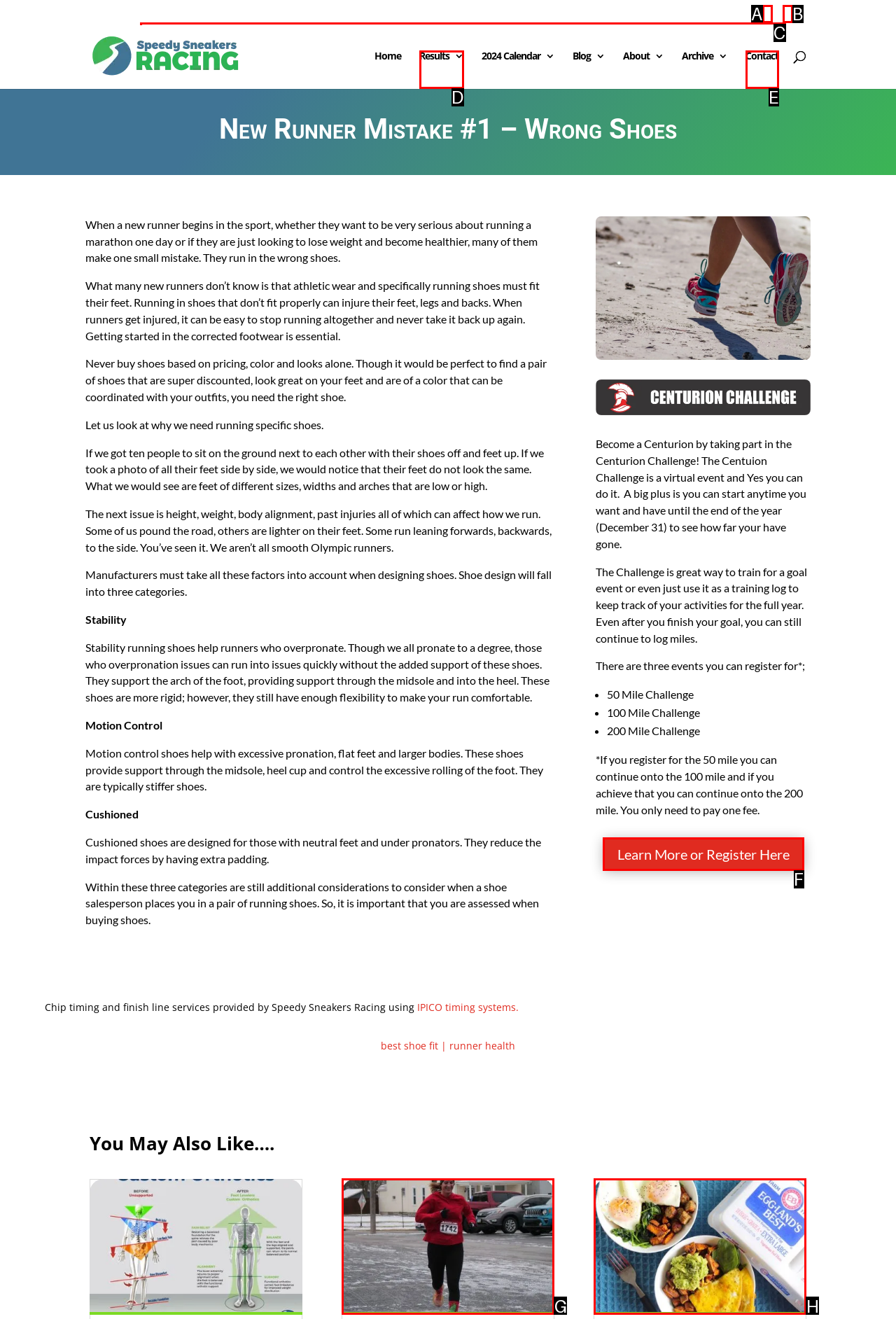Out of the given choices, which letter corresponds to the UI element required to Click on the 'HOME' link? Answer with the letter.

None